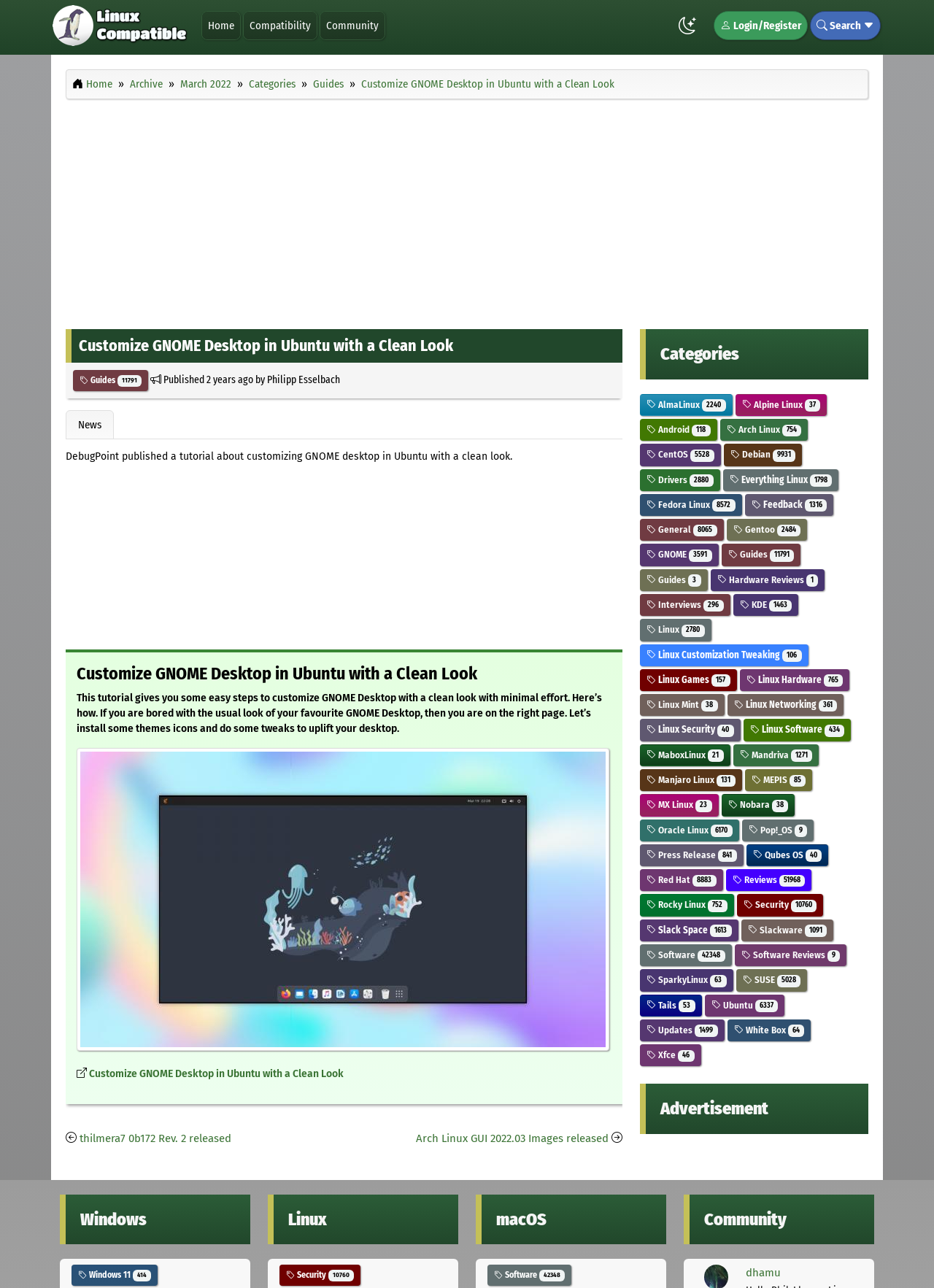Who published the tutorial?
Refer to the image and provide a thorough answer to the question.

The author of the tutorial is mentioned in the article section, where it says 'Published by Philipp Esselbach'.